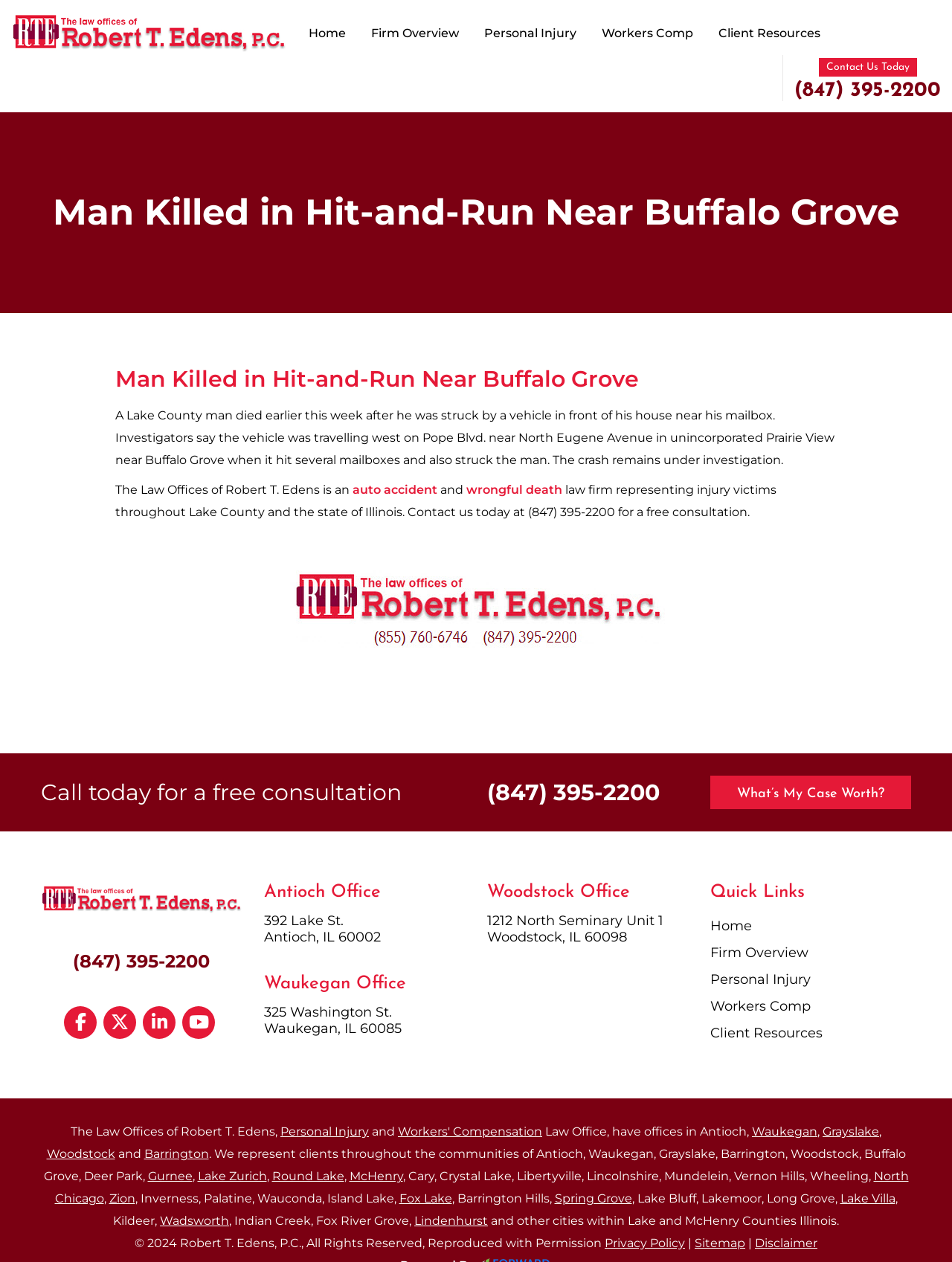What is the phone number to contact the law firm?
Please interpret the details in the image and answer the question thoroughly.

I found the answer by looking at the multiple instances of the phone number '(847) 395-2200' on the webpage, which is likely the contact number for the law firm.